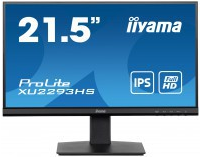Explain what is happening in the image with elaborate details.

The image showcases the **iiyama ProLite XU2293HS-B5**, a 21.5-inch Full HD IPS monitor, designed for vibrant display and enhanced viewing angles. The monitor features a sleek design with a minimal bezel and a sturdy stand, ideal for both home and office environments. Its **IPS technology** ensures accurate color reproduction and sharp visuals, making it suitable for various tasks, from professional graphic work to casual browsing. The vibrant blue background emphasizes its modern aesthetic, while the prominent display size and Full HD resolution promise an immersive viewing experience. This monitor is well-suited for users seeking reliability and quality in their visual performance.